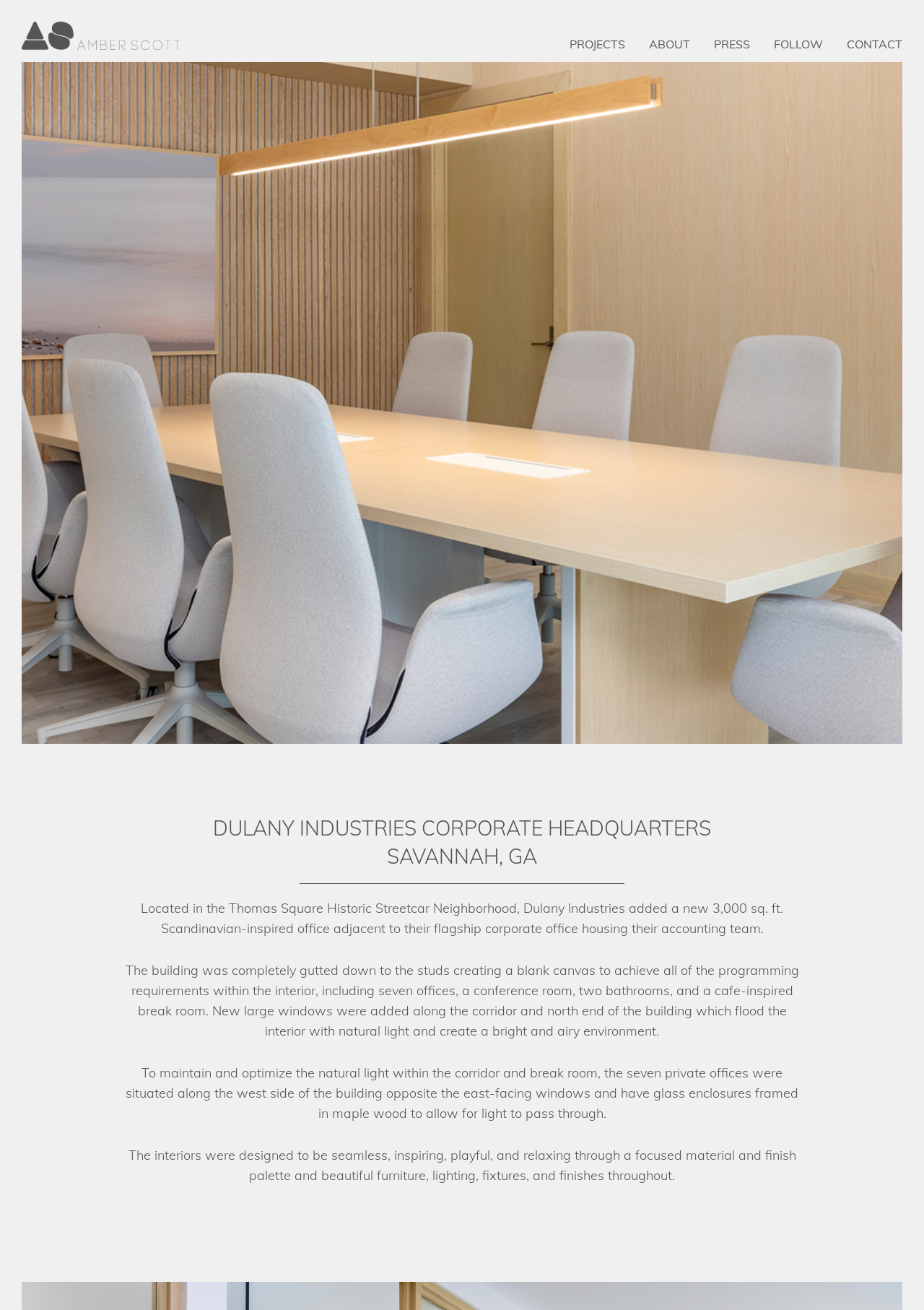Generate a comprehensive caption for the webpage you are viewing.

The webpage is about Amber Scott Interior Design, specifically showcasing the Dulany Industries Corporate Headquarters project. At the top left, there is a small logo image accompanied by a link. On the top right, there are five navigation links: PROJECTS, ABOUT, PRESS, FOLLOW, and CONTACT, arranged horizontally.

Below the navigation links, there are two headings: "DULANY INDUSTRIES CORPORATE HEADQUARTERS" and "SAVANNAH, GA", positioned side by side. 

The main content of the webpage is divided into four paragraphs of text, describing the project in detail. The text is positioned in the middle of the page, with a slight indentation from the left edge. The paragraphs describe the project's location, the renovation process, the design decisions, and the overall aesthetic goals. 

There are no other images on the page besides the small logo at the top left. The overall layout is clean, with a focus on the text content.